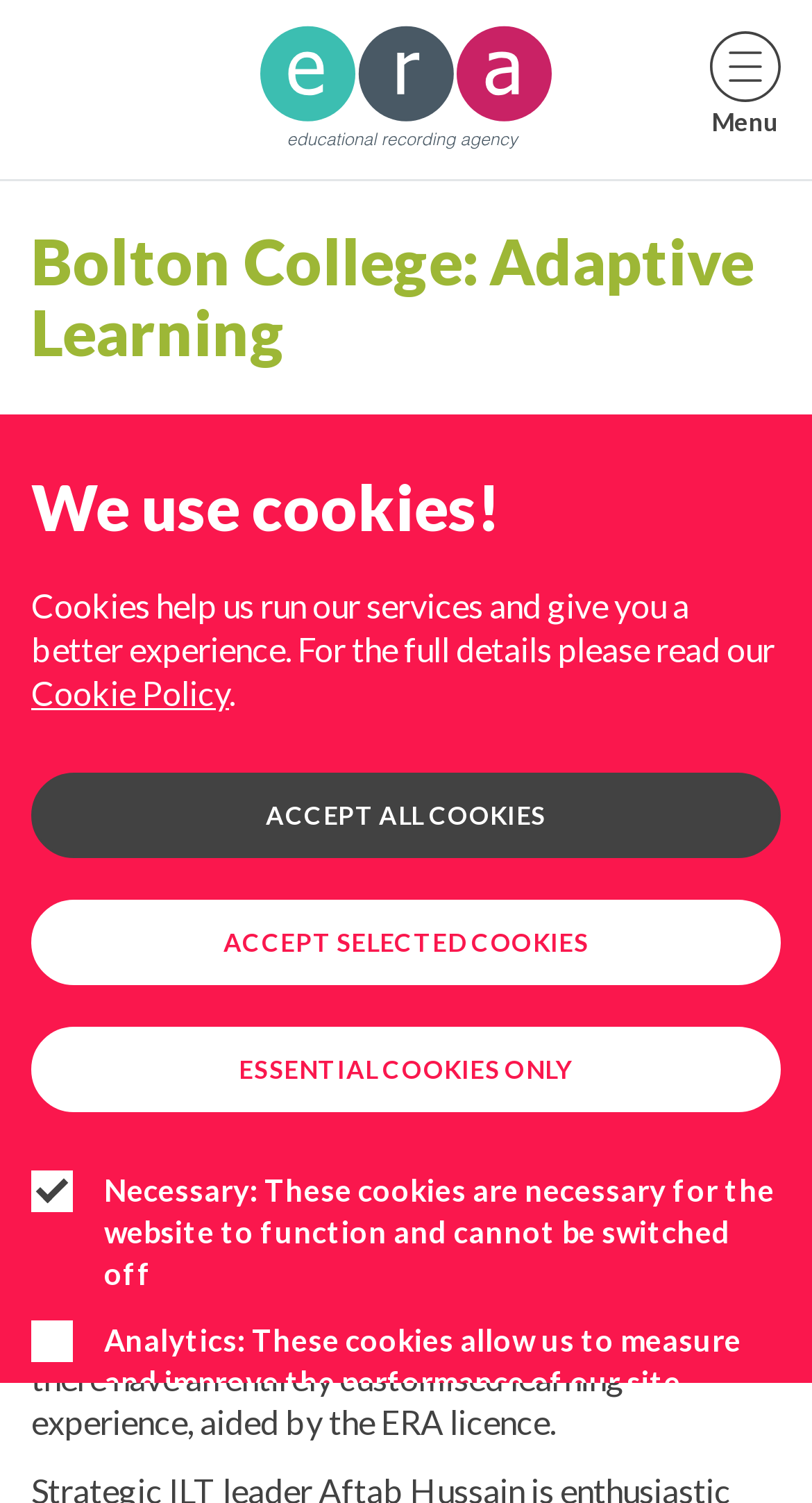Generate a comprehensive description of the webpage.

The webpage is about Bolton College's adaptive learning environment, specifically highlighting the importance of the ERA Licence. At the top left of the page, there is a link to the Educational Recording Agency, accompanied by an image with the same name. 

To the right of this link, there is a menu section with a heading that matches the title of the webpage, "Bolton College: Adaptive Learning". Below this heading, there is a large image of a male teacher with glasses smiling in a hallway. 

Further down, there is a heading that summarizes the ERA Licence's role in personalized and adaptive learning at Bolton College. Below this heading, a paragraph of text explains how Bolton College uses the ERA Licence to provide customized learning experiences for its students.

At the top right of the page, there is a notification about cookies, with a heading that reads "We use cookies!". Below this, there is a brief explanation of how cookies are used, followed by a link to the Cookie Policy. Three buttons are provided to manage cookie preferences: "ESSENTIAL COOKIES ONLY", "ACCEPT SELECTED COOKIES", and "ACCEPT ALL COOKIES".